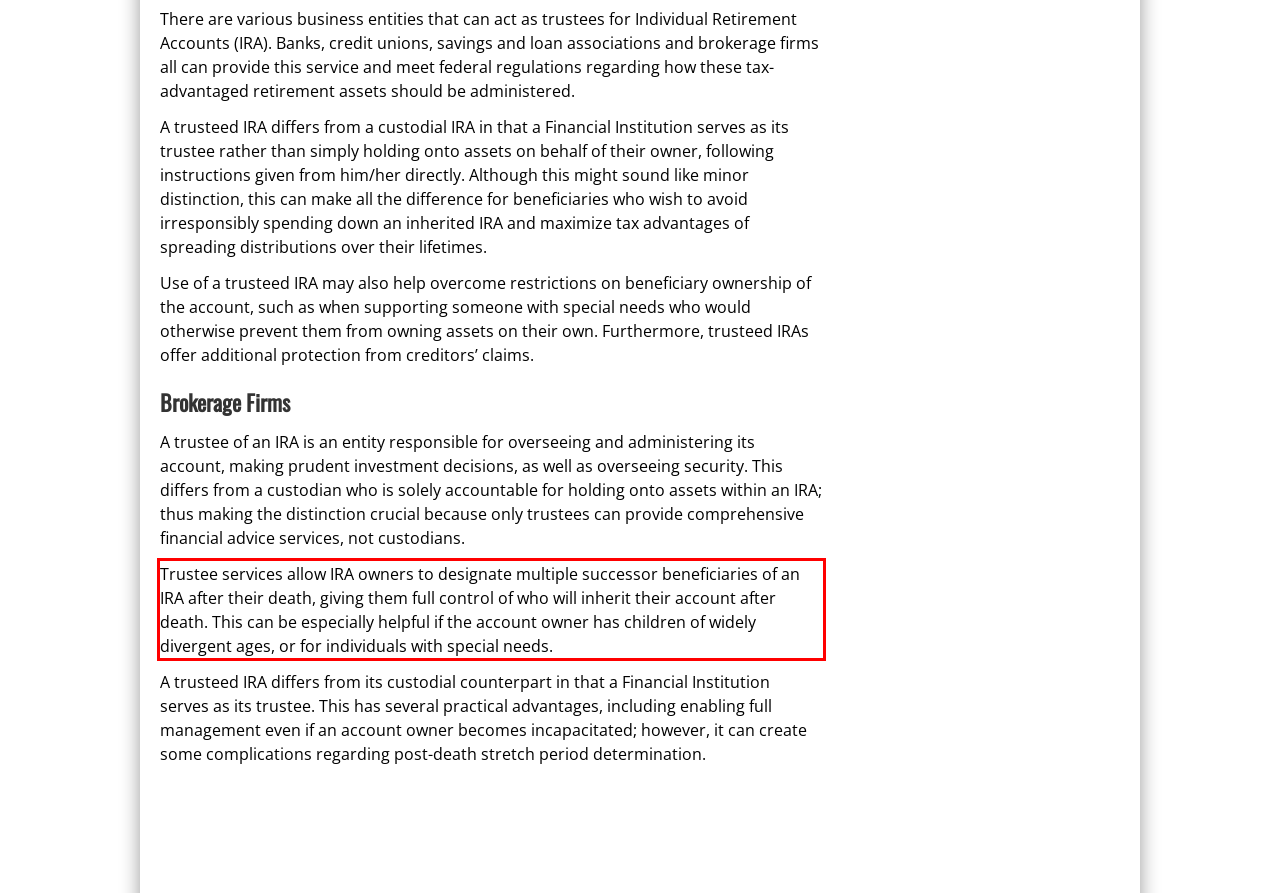You are looking at a screenshot of a webpage with a red rectangle bounding box. Use OCR to identify and extract the text content found inside this red bounding box.

Trustee services allow IRA owners to designate multiple successor beneficiaries of an IRA after their death, giving them full control of who will inherit their account after death. This can be especially helpful if the account owner has children of widely divergent ages, or for individuals with special needs.